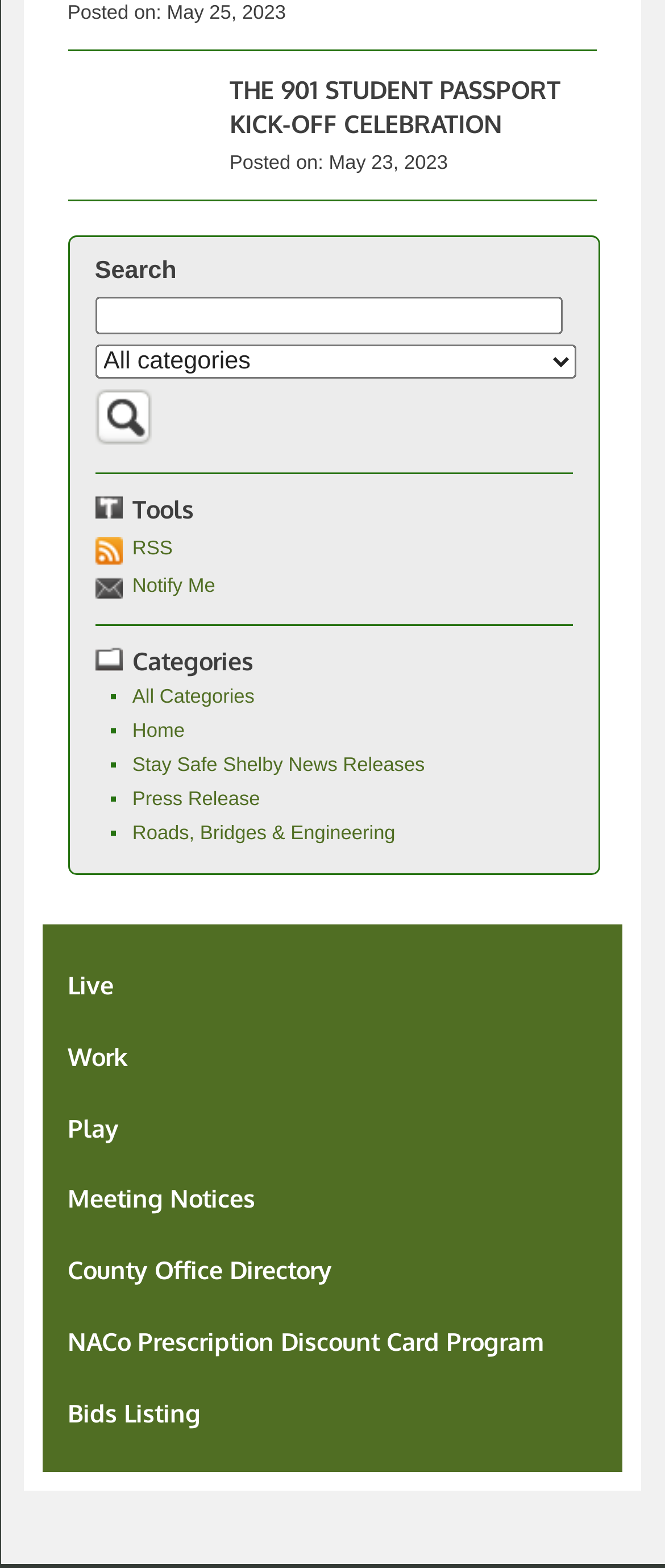Please predict the bounding box coordinates (top-left x, top-left y, bottom-right x, bottom-right y) for the UI element in the screenshot that fits the description: Roads, Bridges & Engineering

[0.199, 0.526, 0.595, 0.539]